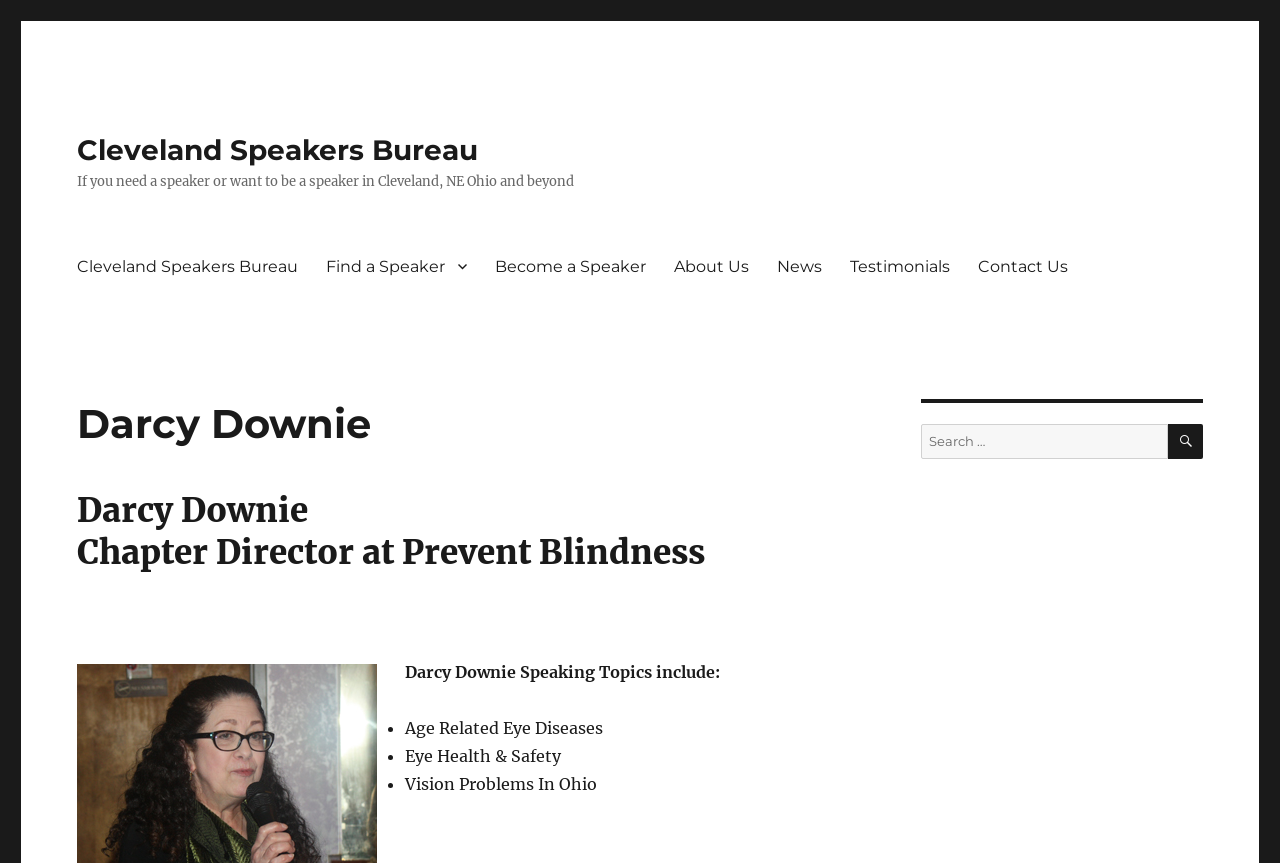Provide a brief response in the form of a single word or phrase:
What are Darcy Downie's speaking topics?

Age Related Eye Diseases, Eye Health & Safety, Vision Problems In Ohio